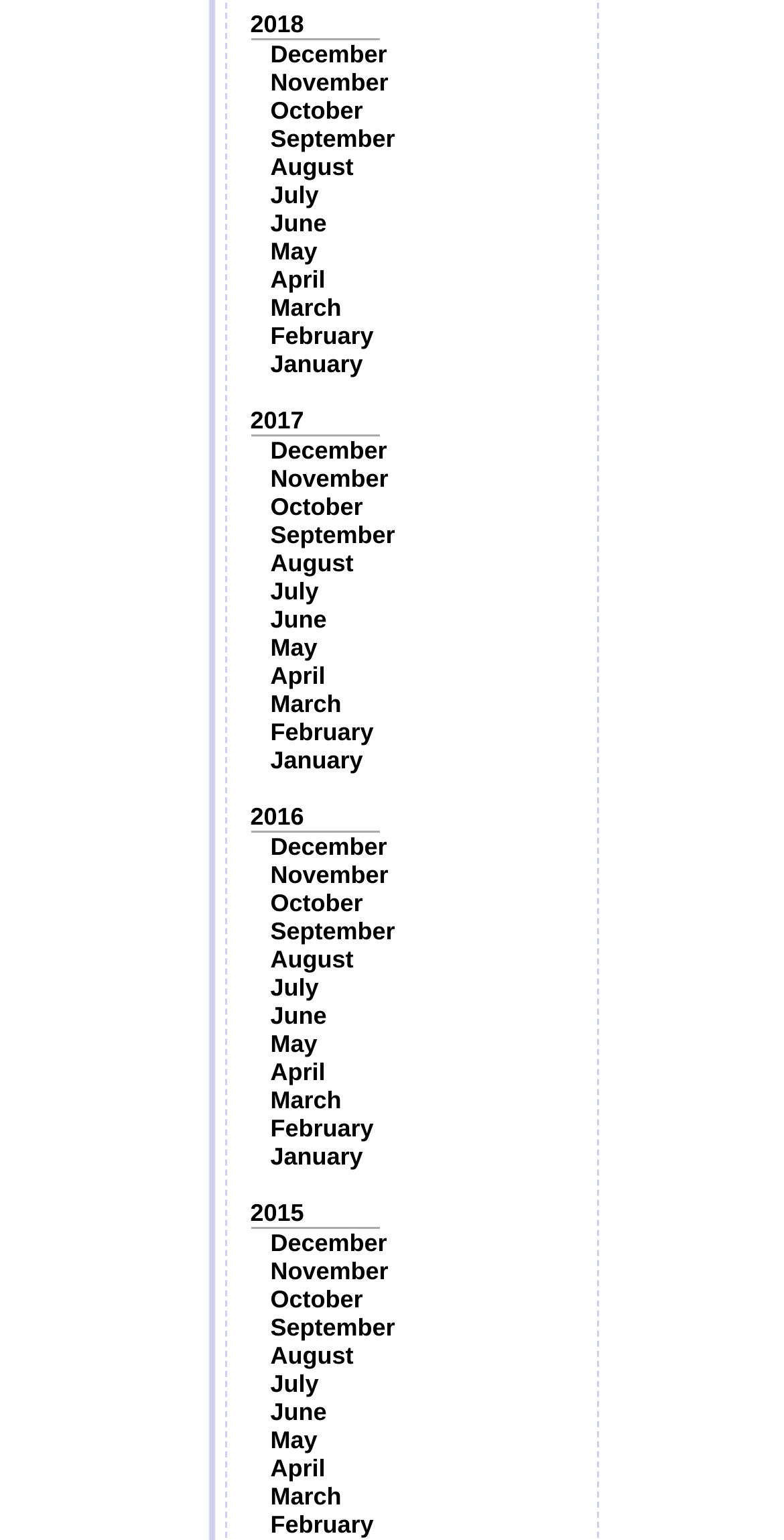How many years are listed on the webpage?
Please ensure your answer is as detailed and informative as possible.

By analyzing the links on the webpage, I counted a total of 3 years listed, which are 2018, 2017, and 2015, each with its own set of months.